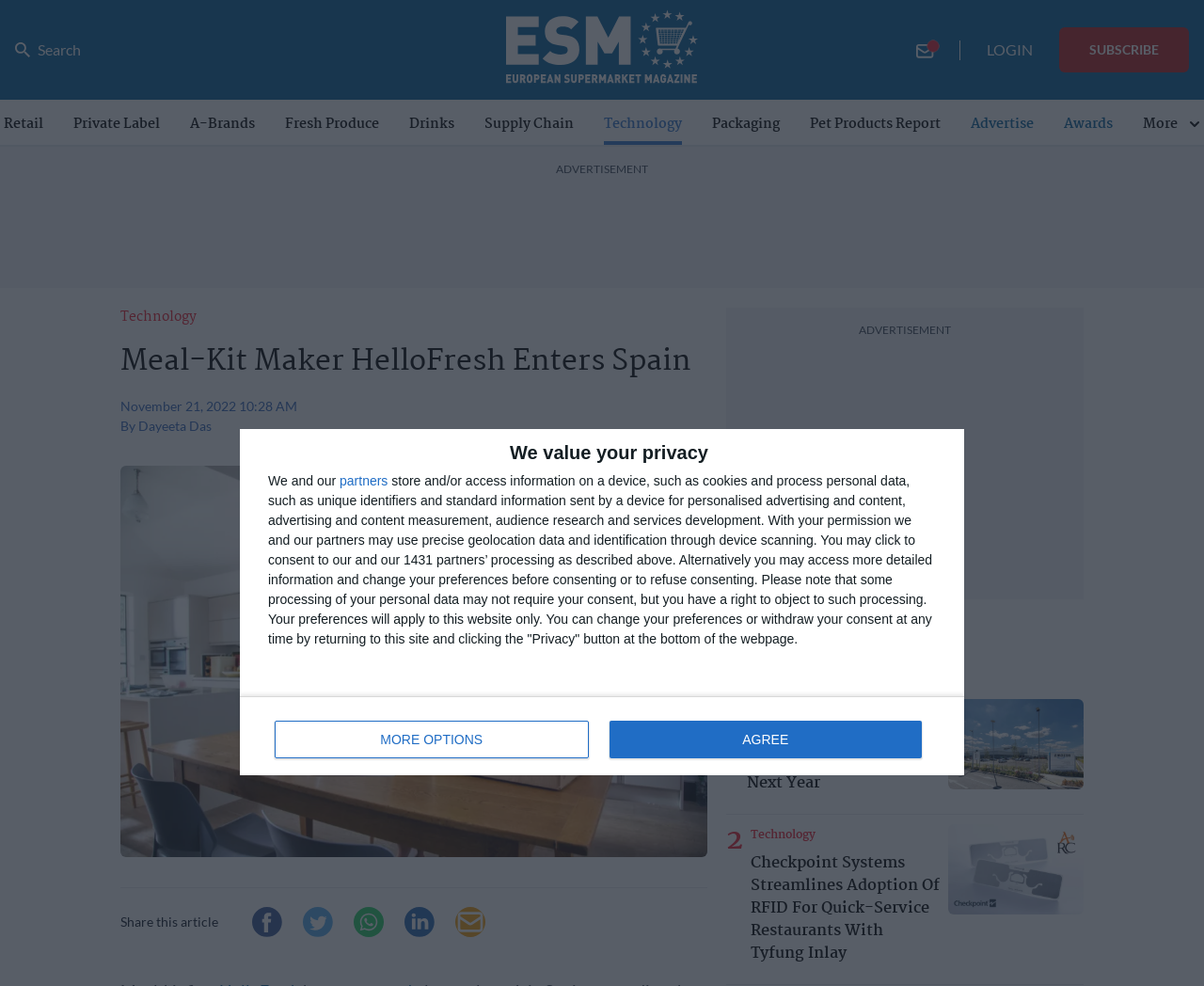Answer the question below using just one word or a short phrase: 
What is the name of the meal-kit firm?

HelloFresh